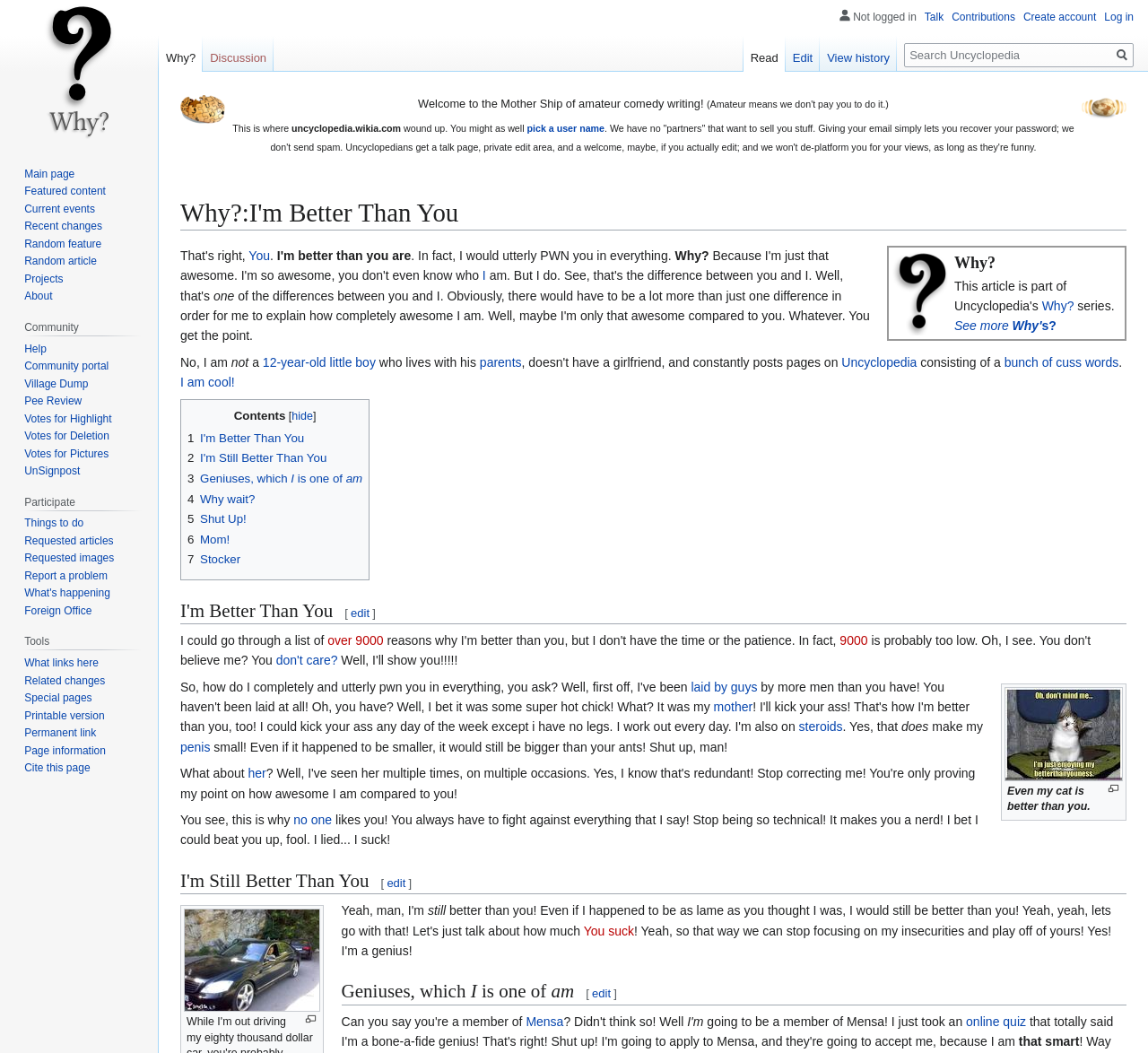Please identify the bounding box coordinates of the element's region that I should click in order to complete the following instruction: "Click the 'Puzzle Potato Dry Brush' image". The bounding box coordinates consist of four float numbers between 0 and 1, i.e., [left, top, right, bottom].

[0.157, 0.091, 0.196, 0.118]